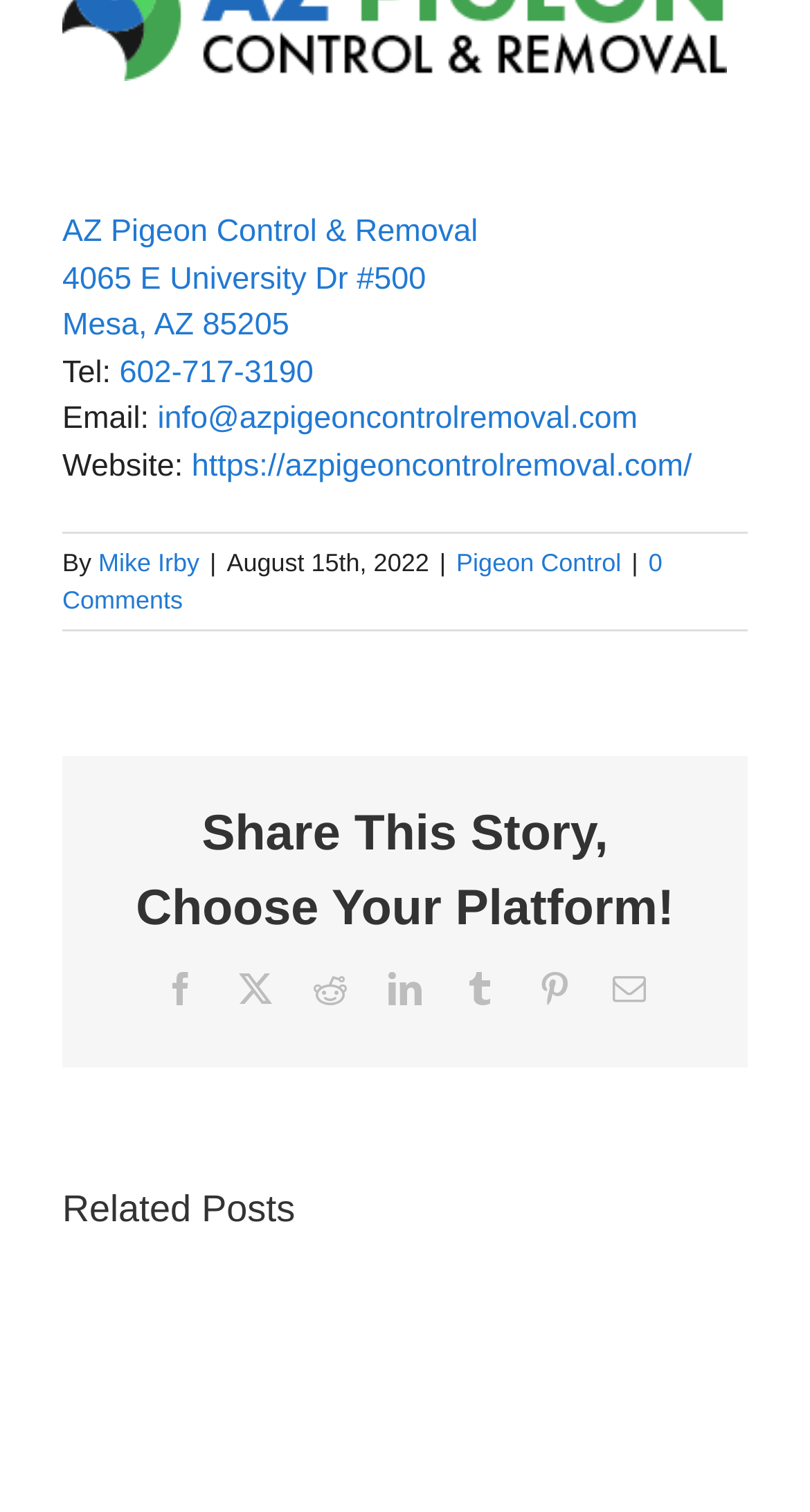Please predict the bounding box coordinates of the element's region where a click is necessary to complete the following instruction: "Share on Facebook". The coordinates should be represented by four float numbers between 0 and 1, i.e., [left, top, right, bottom].

[0.203, 0.643, 0.244, 0.665]